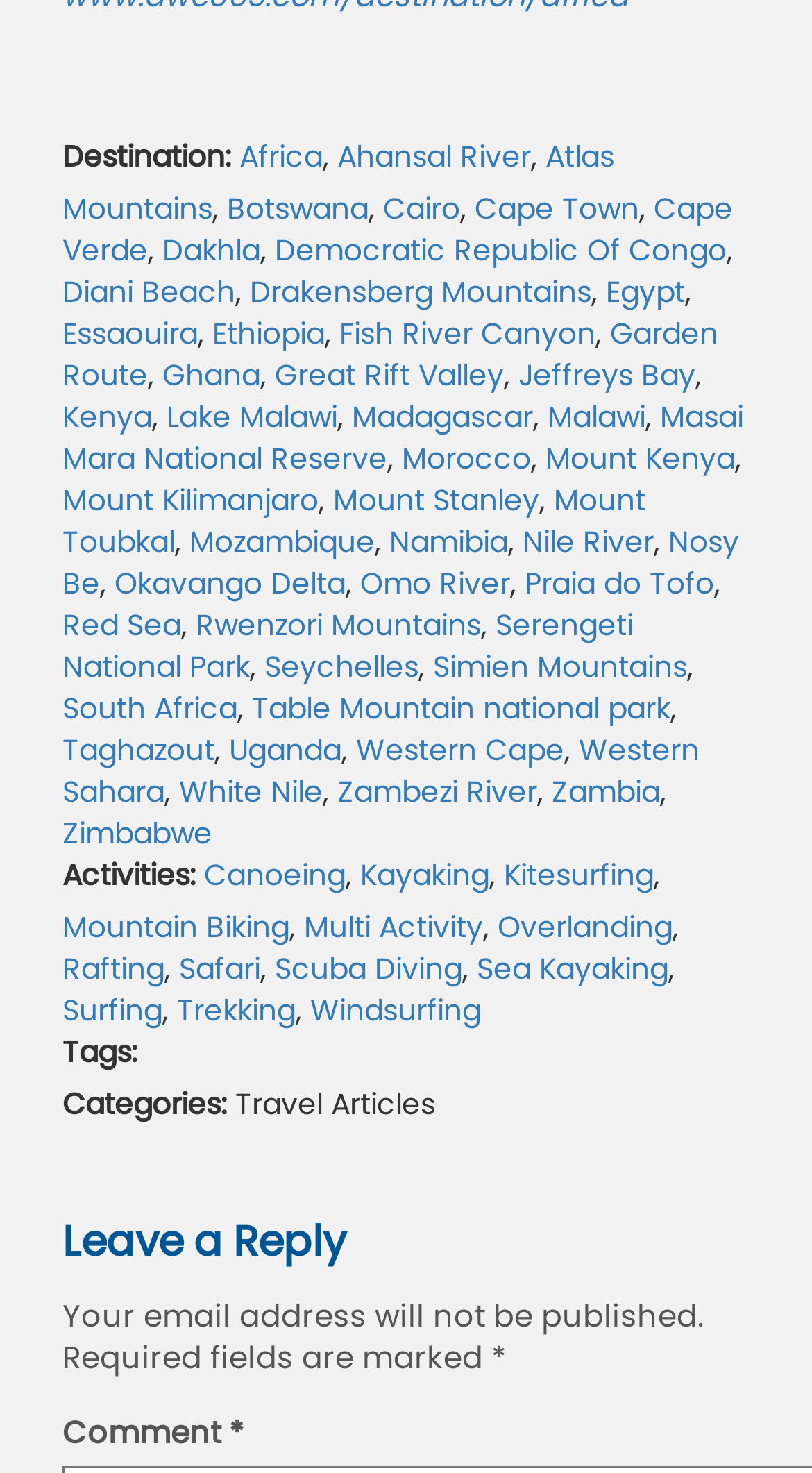Is 'Mount Kilimanjaro' a destination?
From the screenshot, provide a brief answer in one word or phrase.

Yes